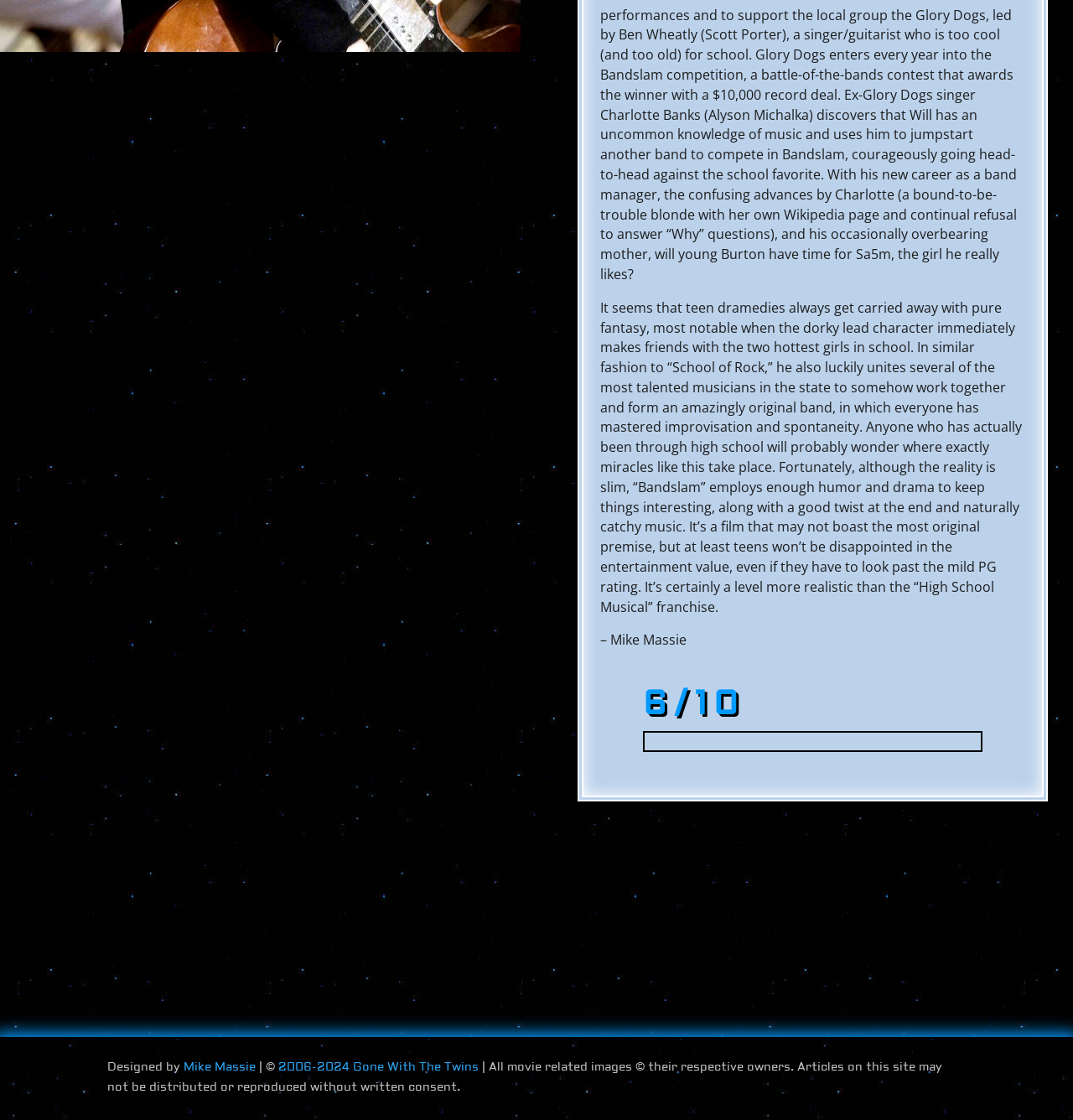Please provide a one-word or short phrase answer to the question:
What is the name of the website's designer?

Mike Massie